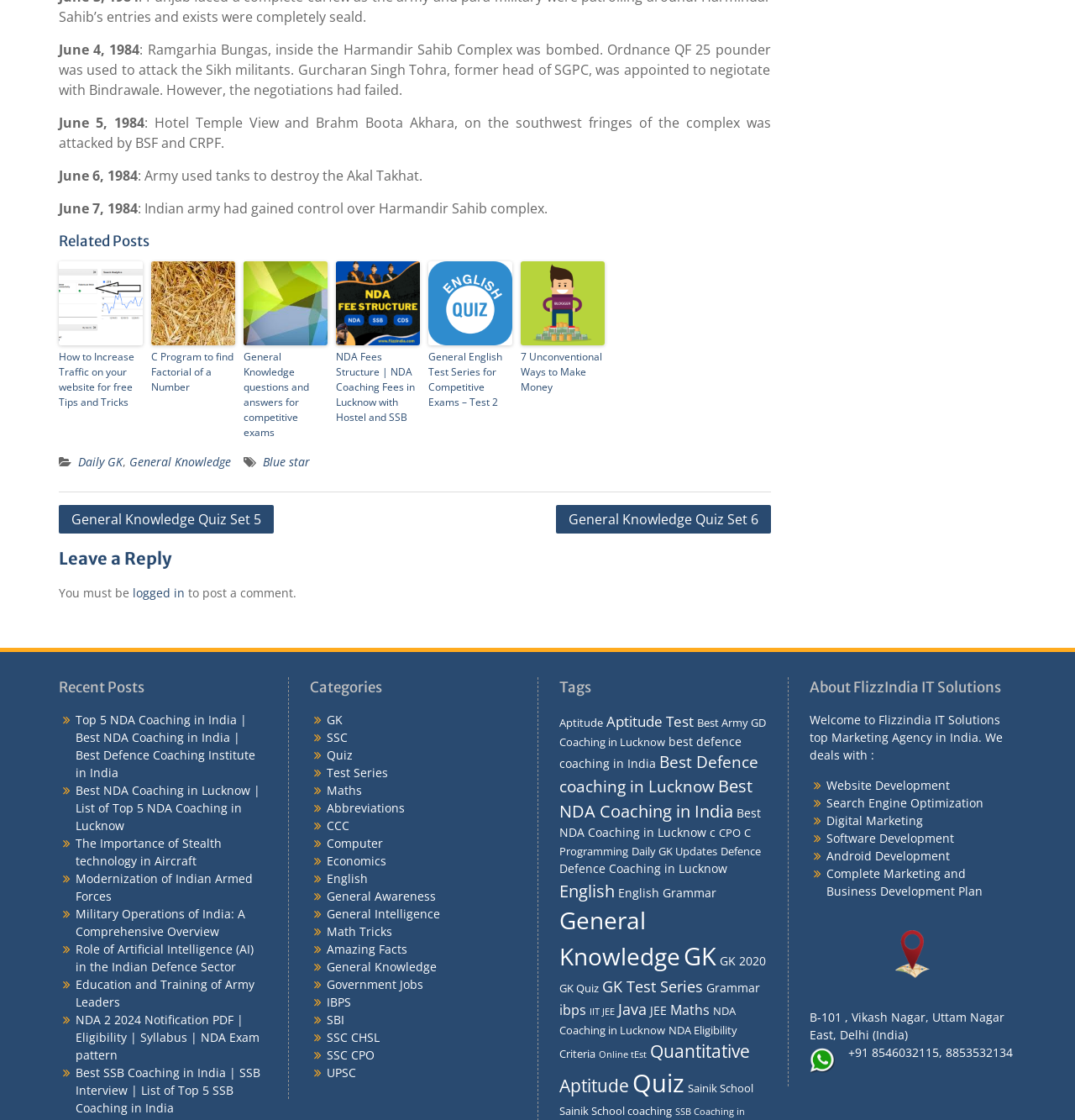What is the name of the complex mentioned in the article?
Please use the image to provide an in-depth answer to the question.

The name of the complex mentioned in the article is Harmandir Sahib Complex, which is a significant location in the events described on the webpage.